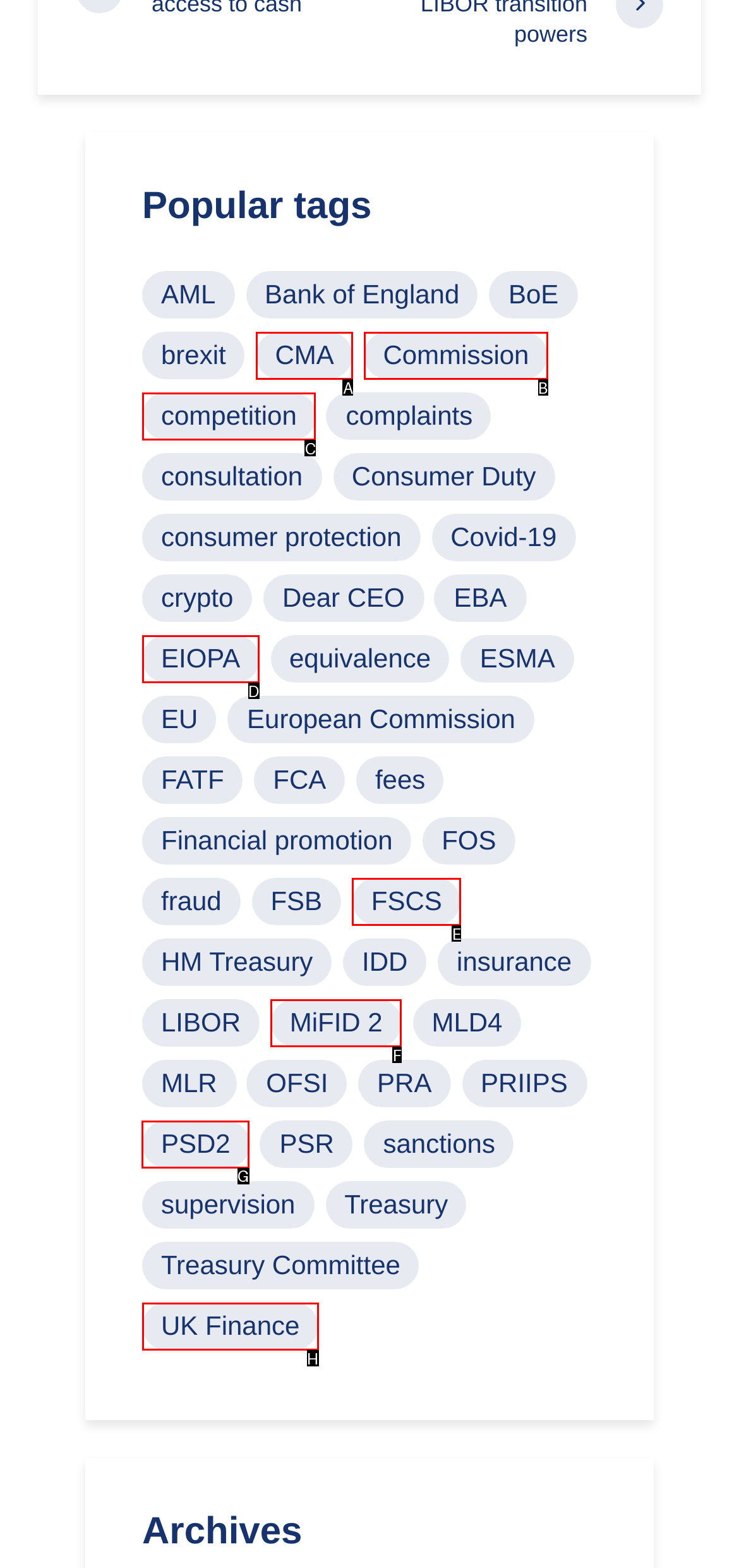Select the proper HTML element to perform the given task: Check 'PSD2' items Answer with the corresponding letter from the provided choices.

G